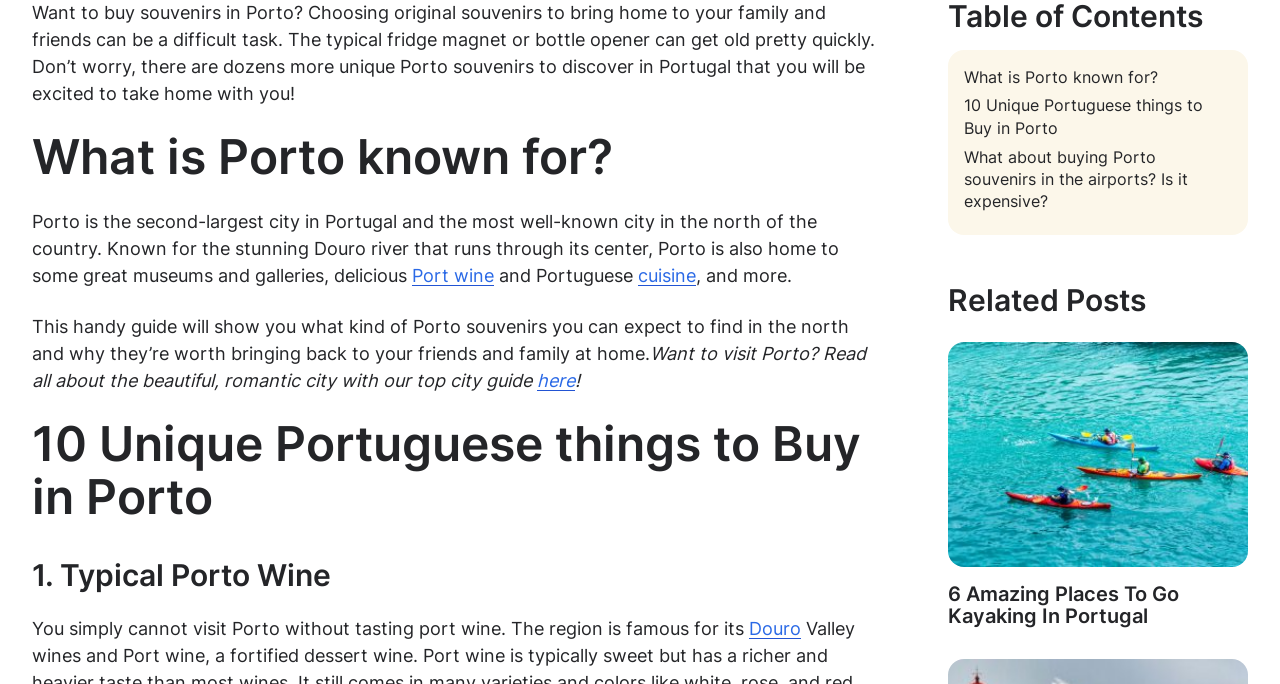Kindly provide the bounding box coordinates of the section you need to click on to fulfill the given instruction: "Click on 'here'".

[0.42, 0.541, 0.449, 0.572]